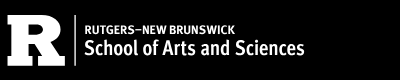Based on the image, provide a detailed and complete answer to the question: 
What is the academic focus of the school represented by the logo?

The logo includes the text 'School of Arts and Sciences' which indicates that the school represented by the logo has a focus on education in the arts and sciences.